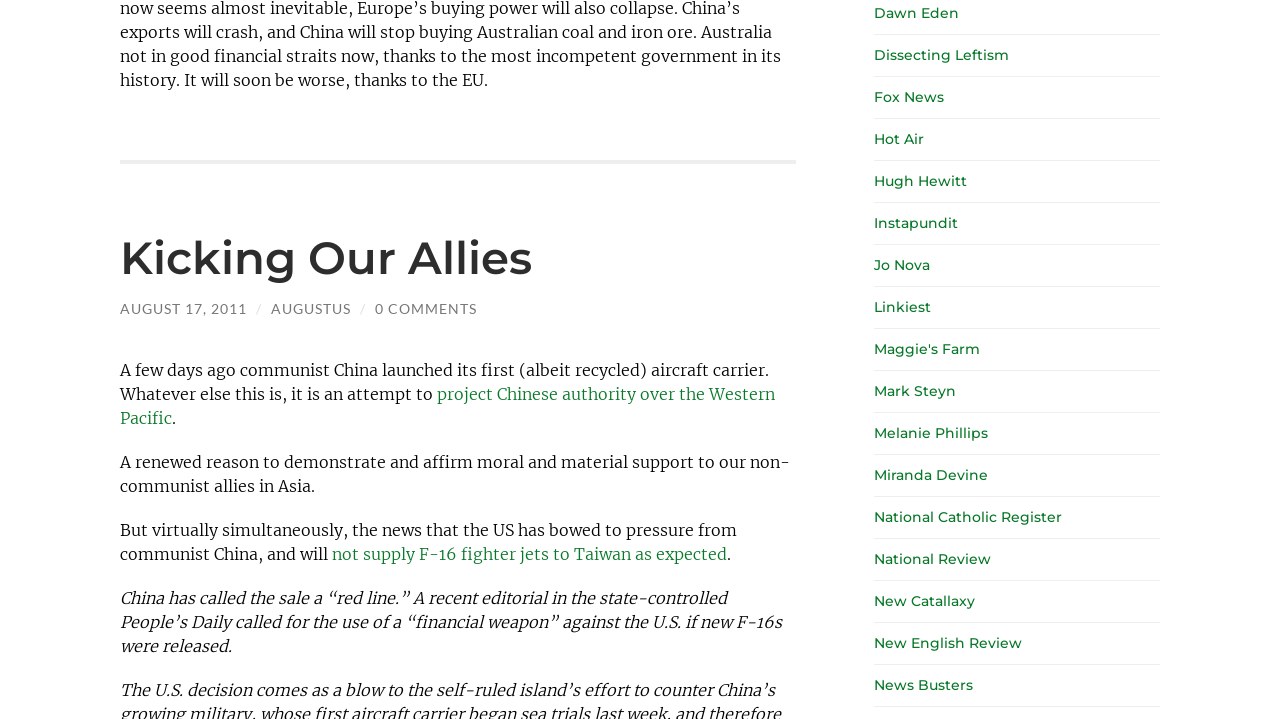Please specify the bounding box coordinates for the clickable region that will help you carry out the instruction: "Read the news from National Review".

[0.683, 0.765, 0.774, 0.79]